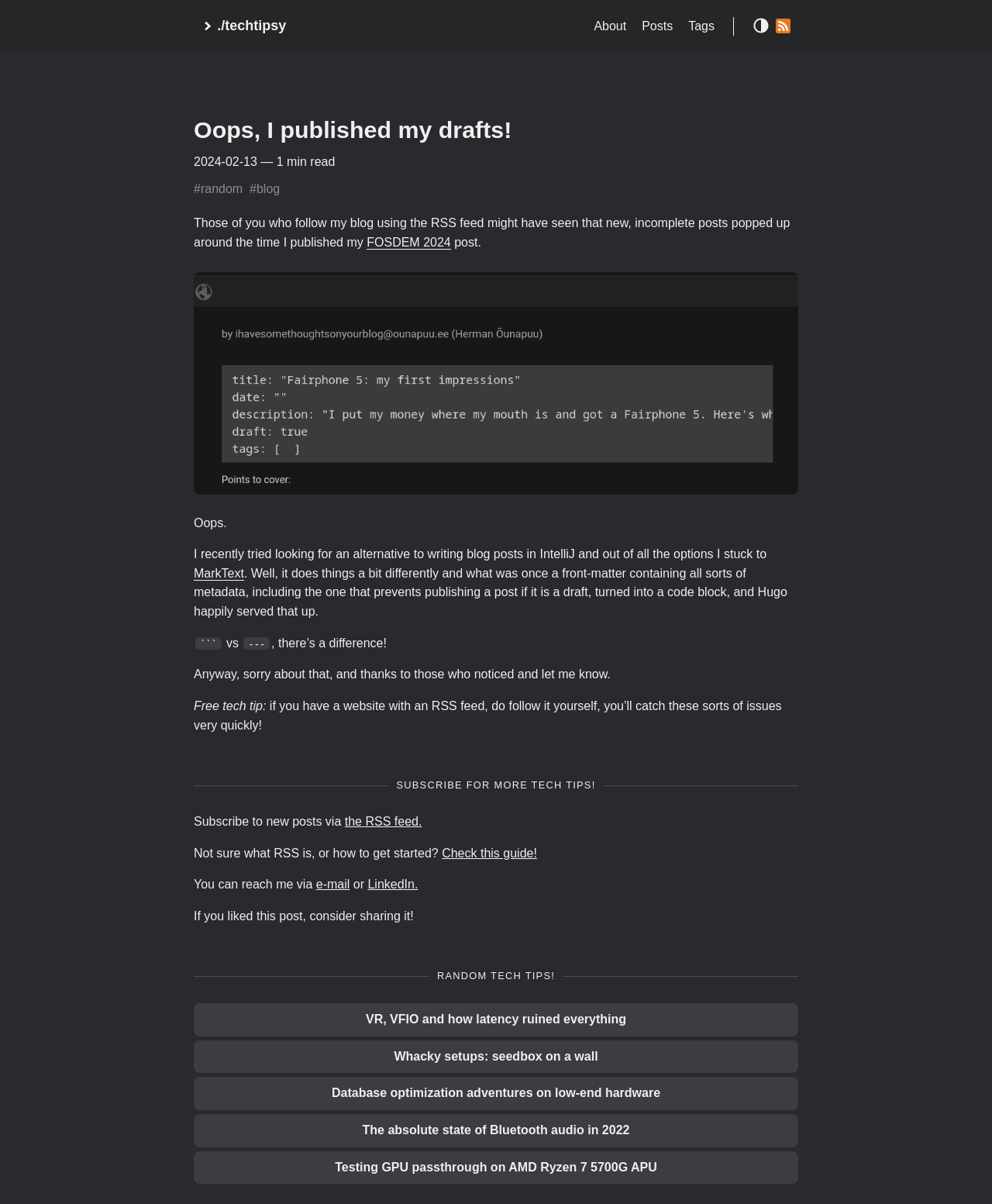Please give a concise answer to this question using a single word or phrase: 
What is the author's suggestion for readers?

subscribe to RSS feed